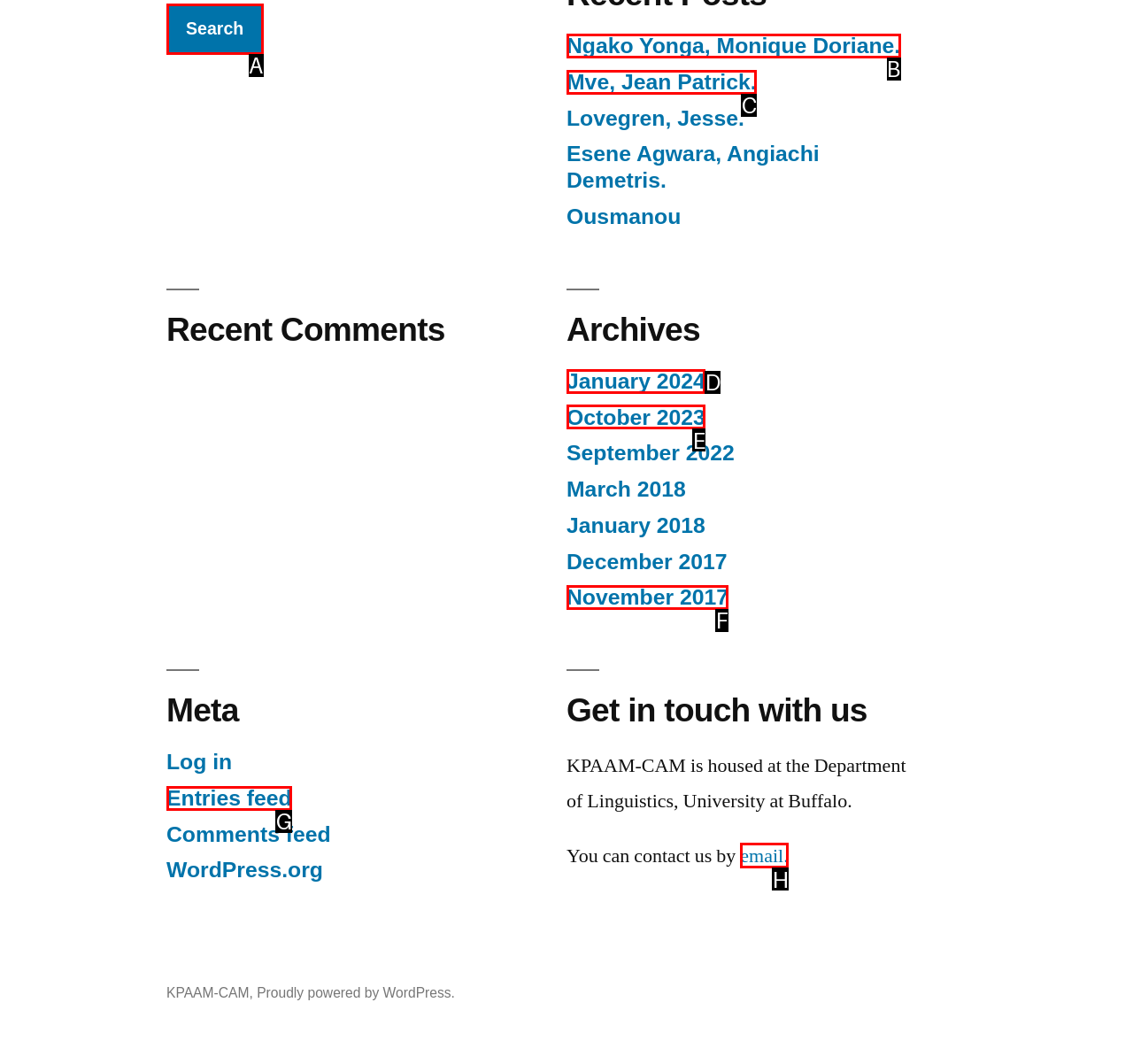Refer to the description: Mve, Jean Patrick. and choose the option that best fits. Provide the letter of that option directly from the options.

C